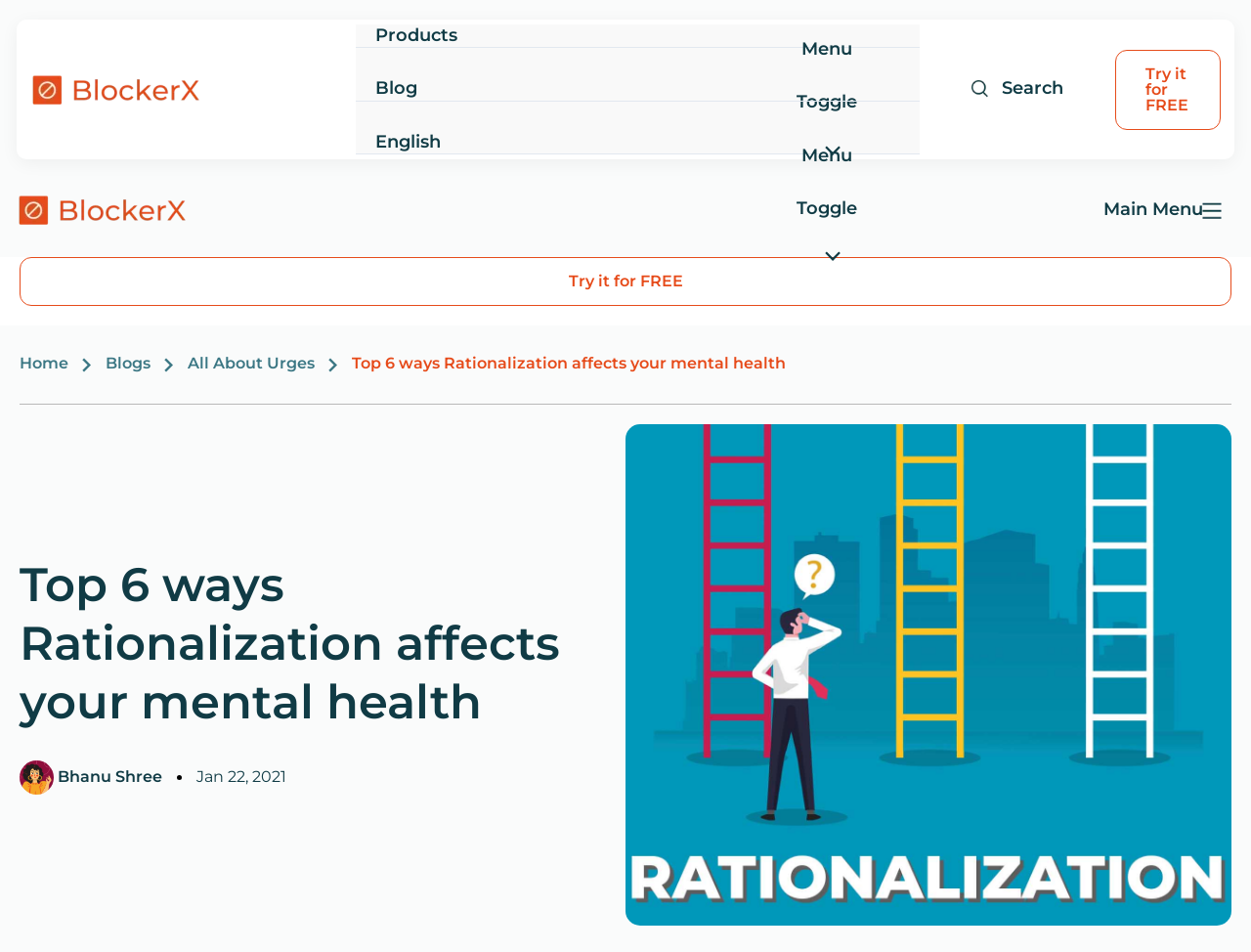Reply to the question with a single word or phrase:
What is the name of the author of the article?

Bhanu Shree